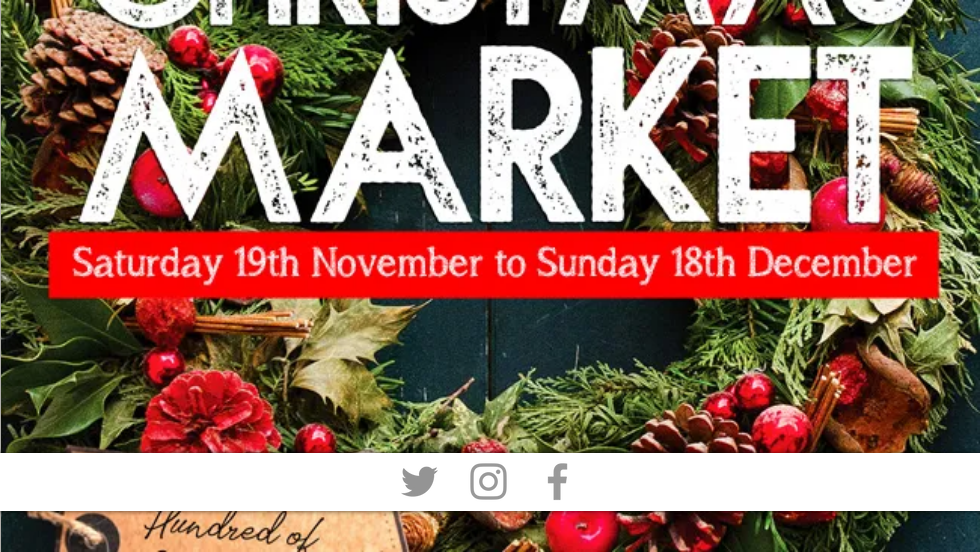Offer a meticulous description of the image.

The image showcases a festive promotional poster for the Christmas Market at Baytree Garden Centre. Prominently displayed at the top are the bold words "CHRISTMAS MARKET," emphasizing the seasonal event. Beneath this, the dates are highlighted, indicating that the market runs from Saturday, 19th November to Sunday, 18th December. The poster is adorned with a beautifully arranged wreath made of pine branches, pine cones, red berries, and decorative elements like sprigs, creating a warm, inviting atmosphere. At the bottom of the image, social media icons for Twitter, Instagram, and Facebook invite viewers to engage with the event online. Overall, the vibrant colors and festive decorations effectively capture the spirit of the holiday season.